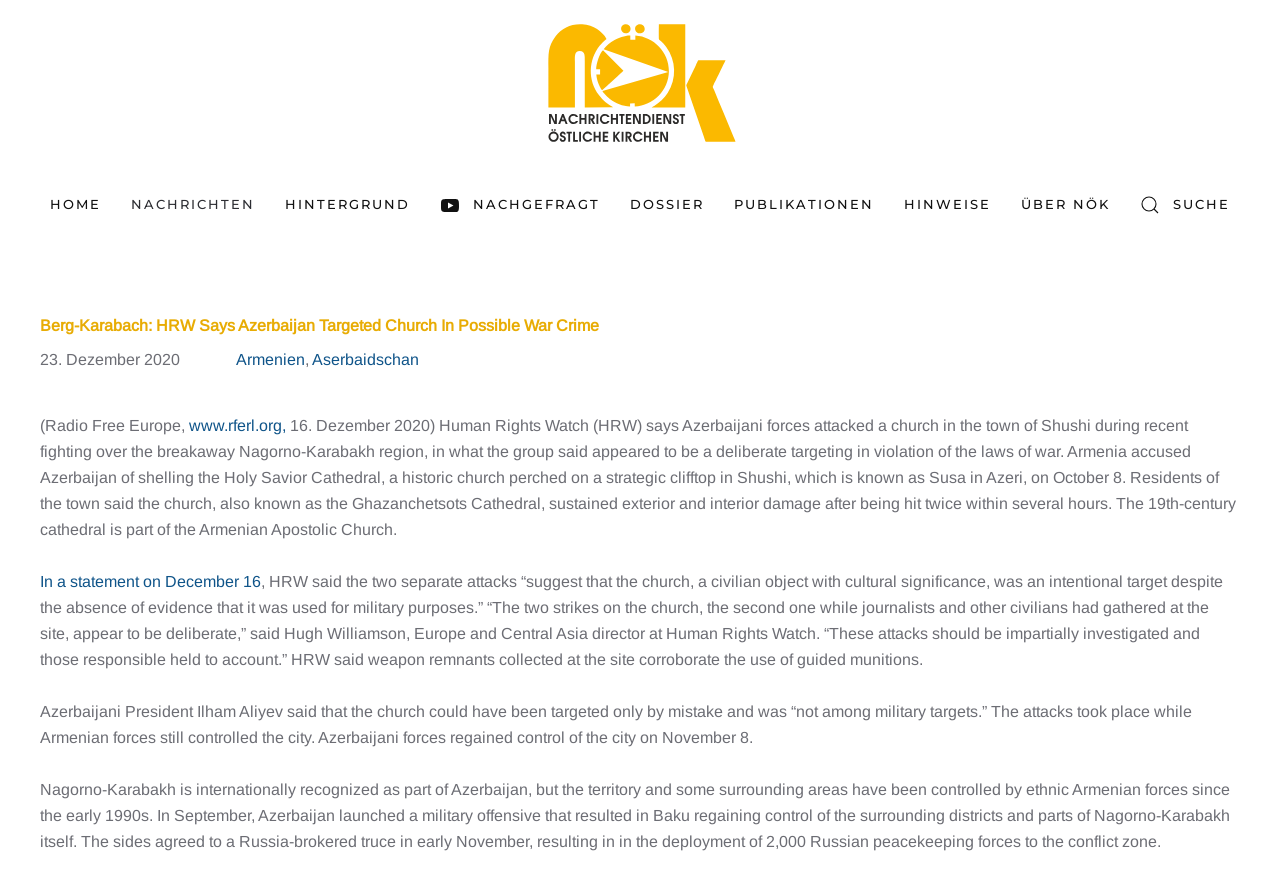Find the bounding box coordinates for the element that must be clicked to complete the instruction: "Click on the 'Armenien' link". The coordinates should be four float numbers between 0 and 1, indicated as [left, top, right, bottom].

[0.184, 0.398, 0.238, 0.417]